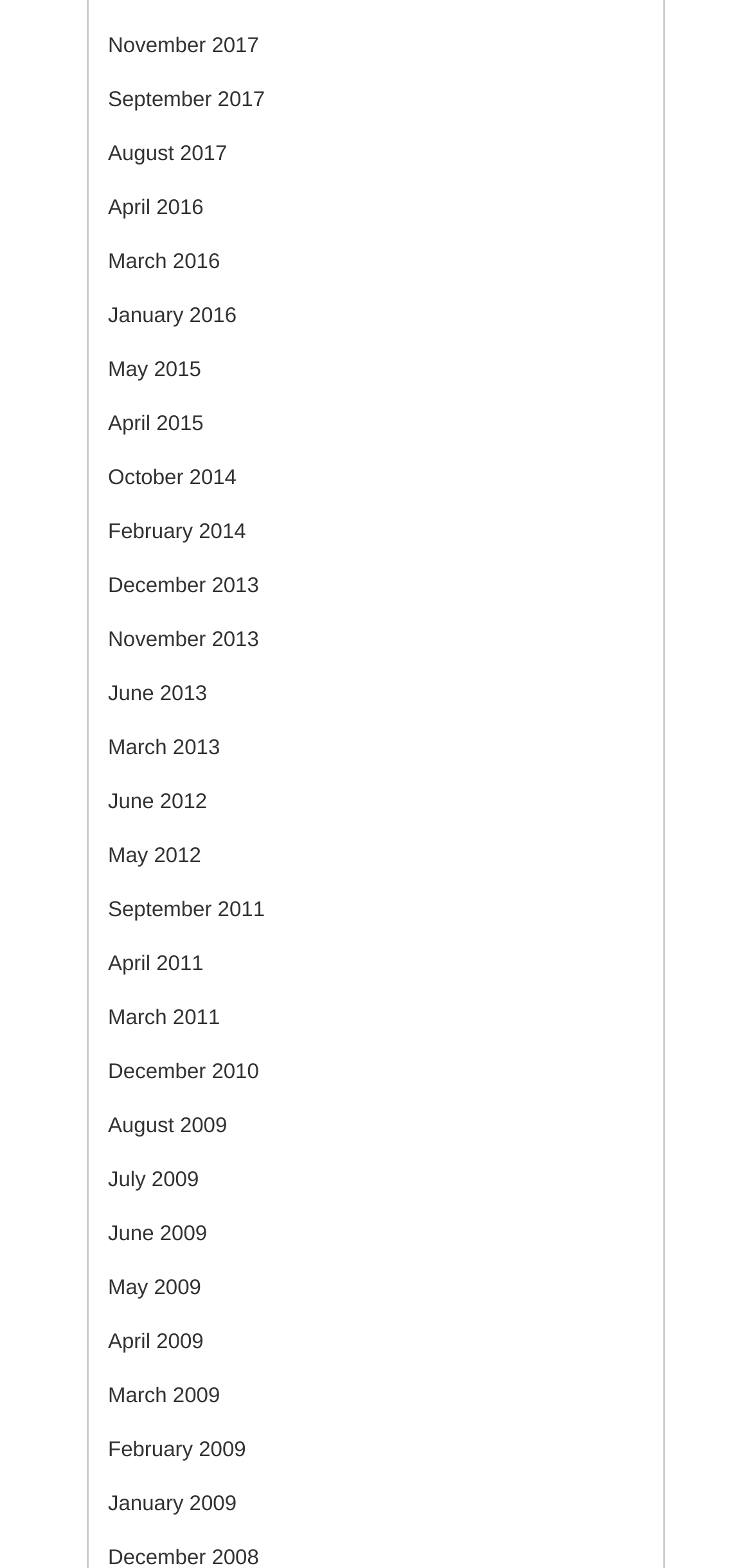Show the bounding box coordinates for the HTML element as described: "March 2011".

[0.144, 0.642, 0.293, 0.657]